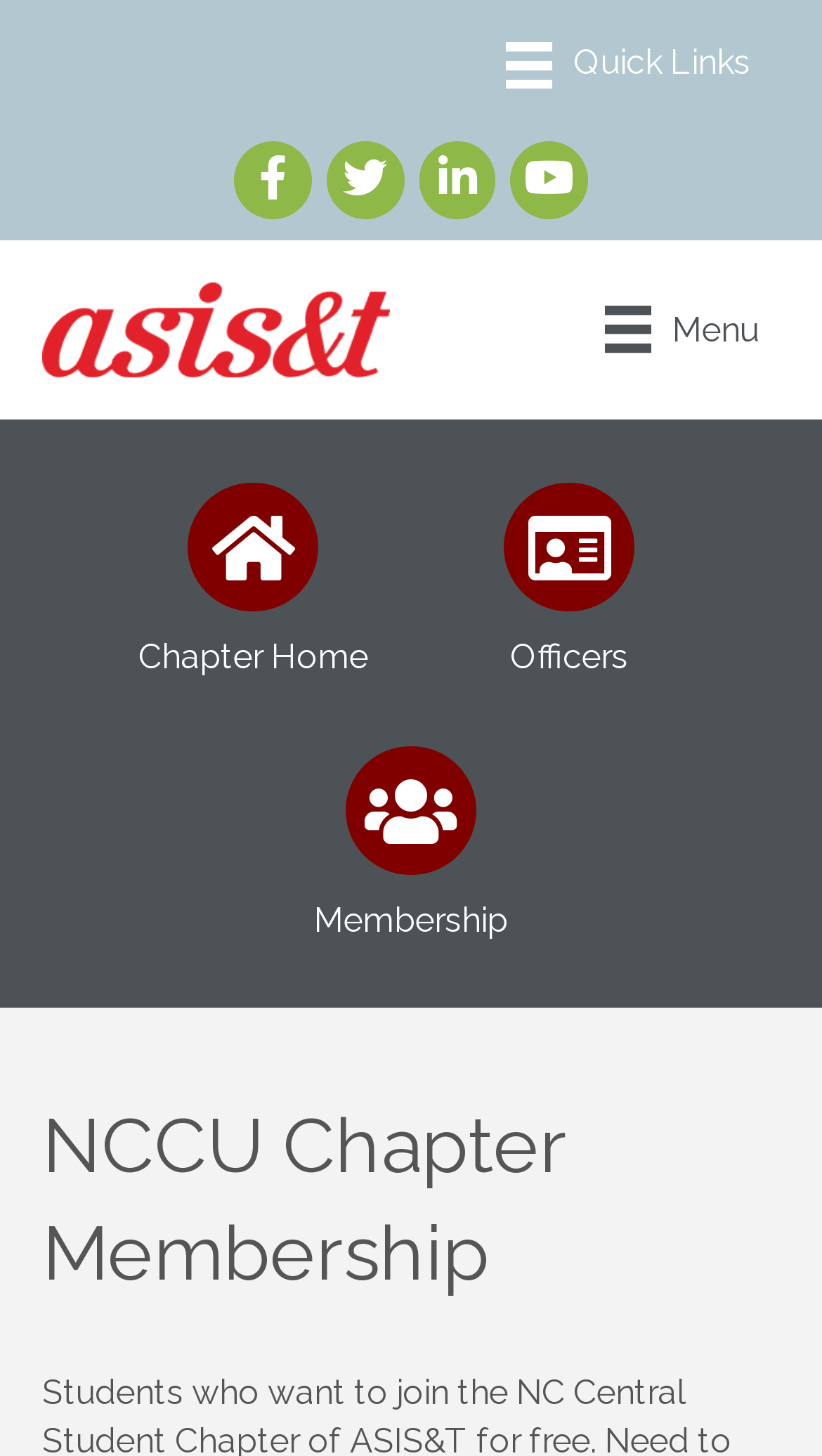Respond to the question below with a single word or phrase:
What are the two links below the logo?

Chapter Home, Officers